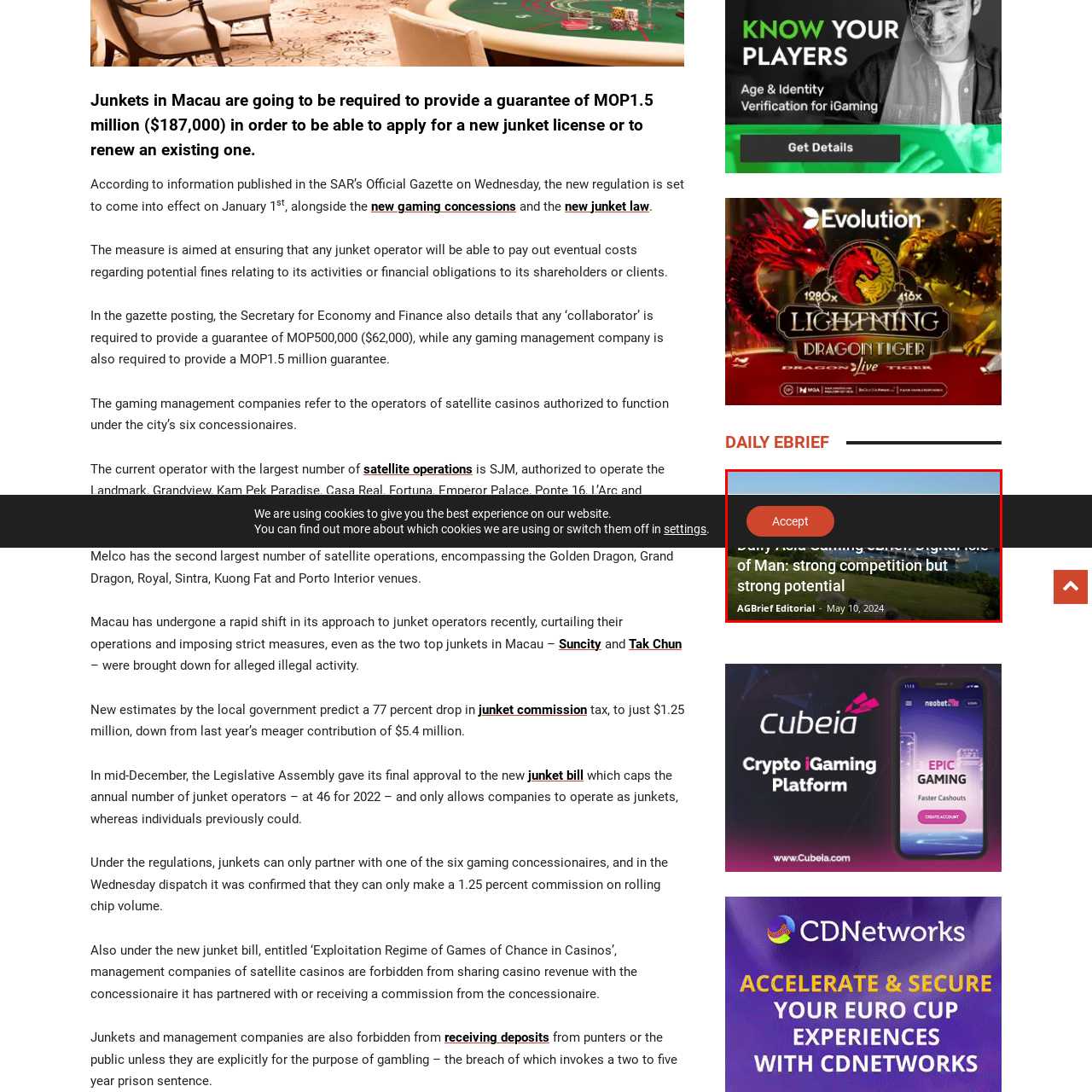What is the focus of the 'Accept' button?
Look at the image surrounded by the red border and respond with a one-word or short-phrase answer based on your observation.

user experience